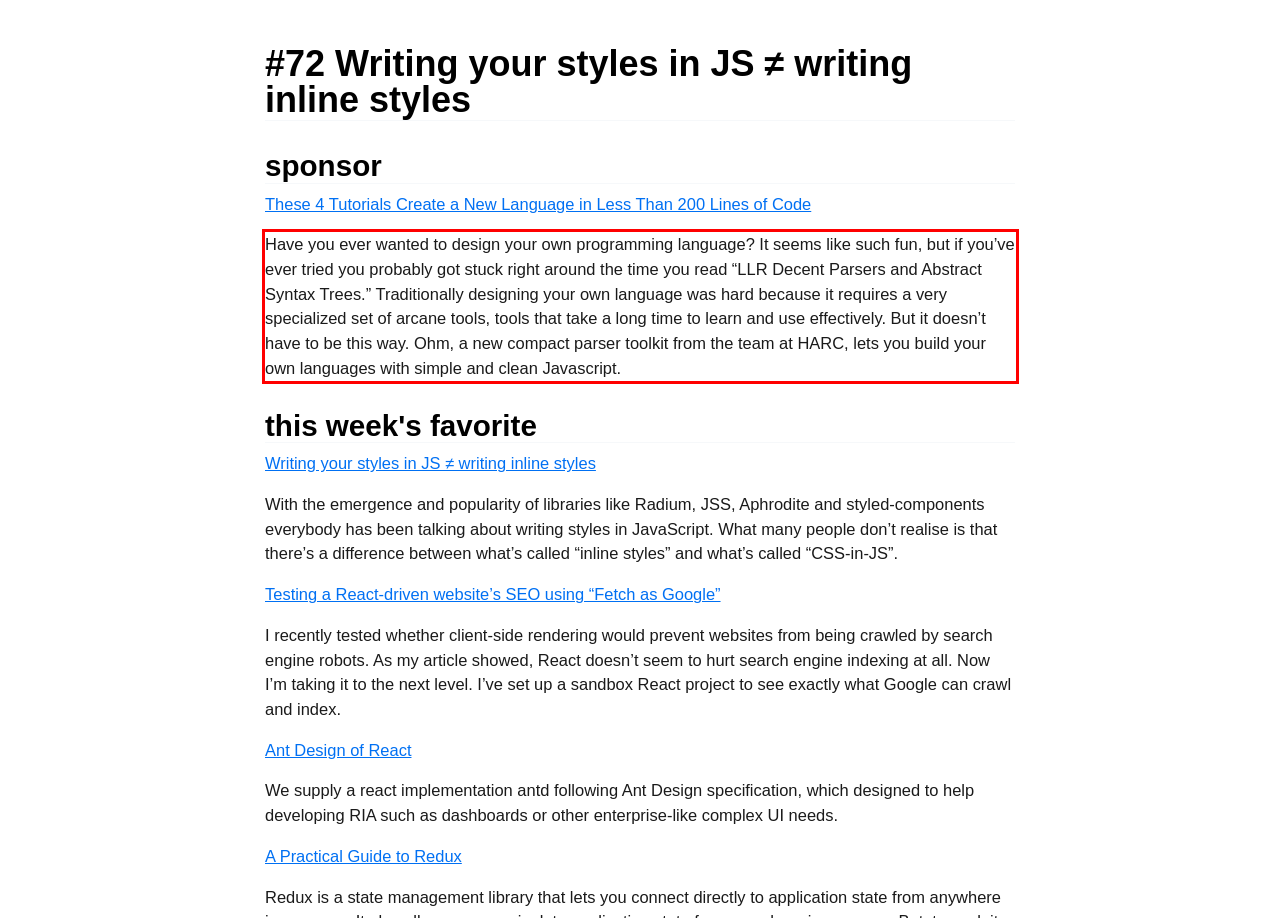Observe the screenshot of the webpage that includes a red rectangle bounding box. Conduct OCR on the content inside this red bounding box and generate the text.

Have you ever wanted to design your own programming language? It seems like such fun, but if you’ve ever tried you probably got stuck right around the time you read “LLR Decent Parsers and Abstract Syntax Trees.” Traditionally designing your own language was hard because it requires a very specialized set of arcane tools, tools that take a long time to learn and use effectively. But it doesn’t have to be this way. Ohm, a new compact parser toolkit from the team at HARC, lets you build your own languages with simple and clean Javascript.